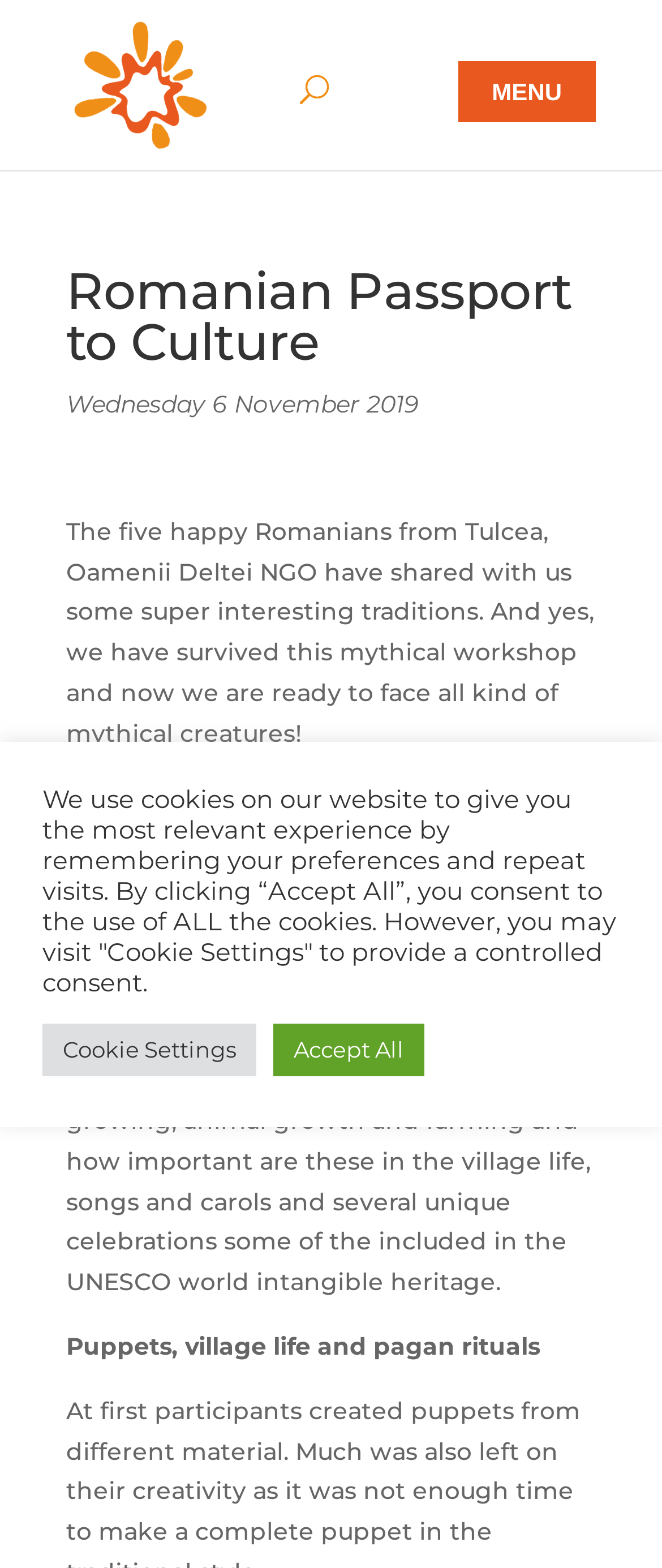Answer the following inquiry with a single word or phrase:
What type of items are mentioned in the context of village life?

Puppets